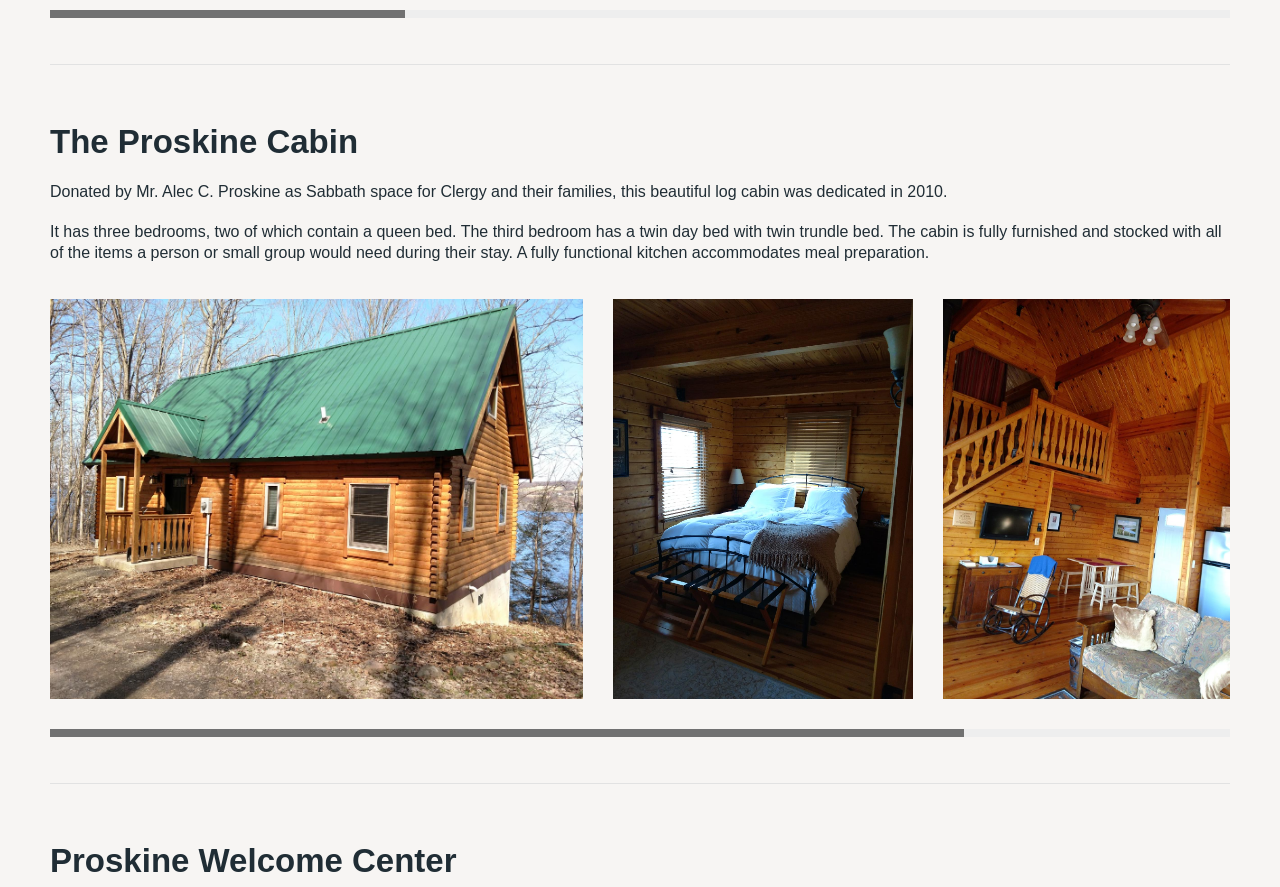How many links are there on the webpage?
Give a single word or phrase as your answer by examining the image.

Three